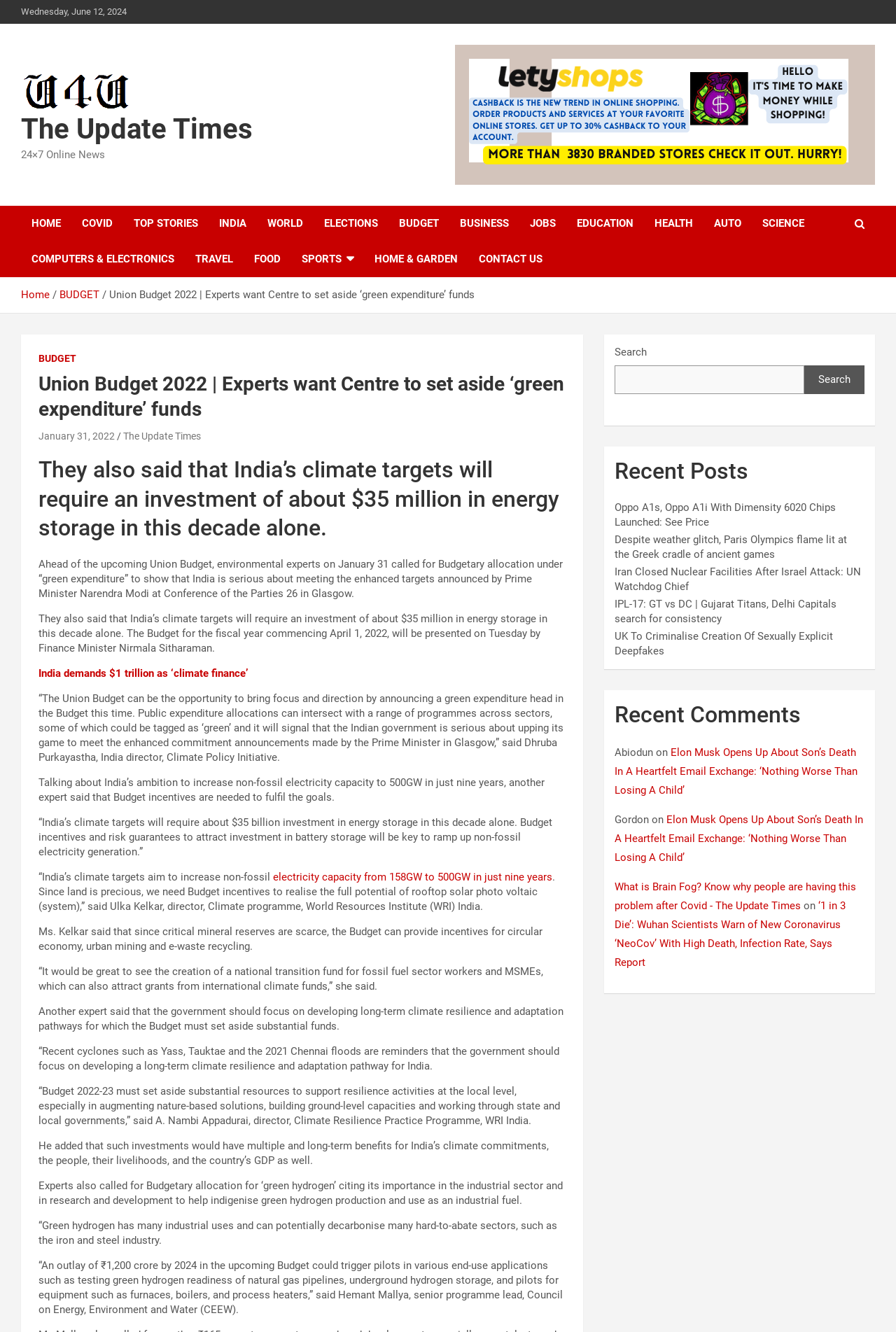Please specify the bounding box coordinates of the region to click in order to perform the following instruction: "Search for something".

[0.686, 0.259, 0.965, 0.296]